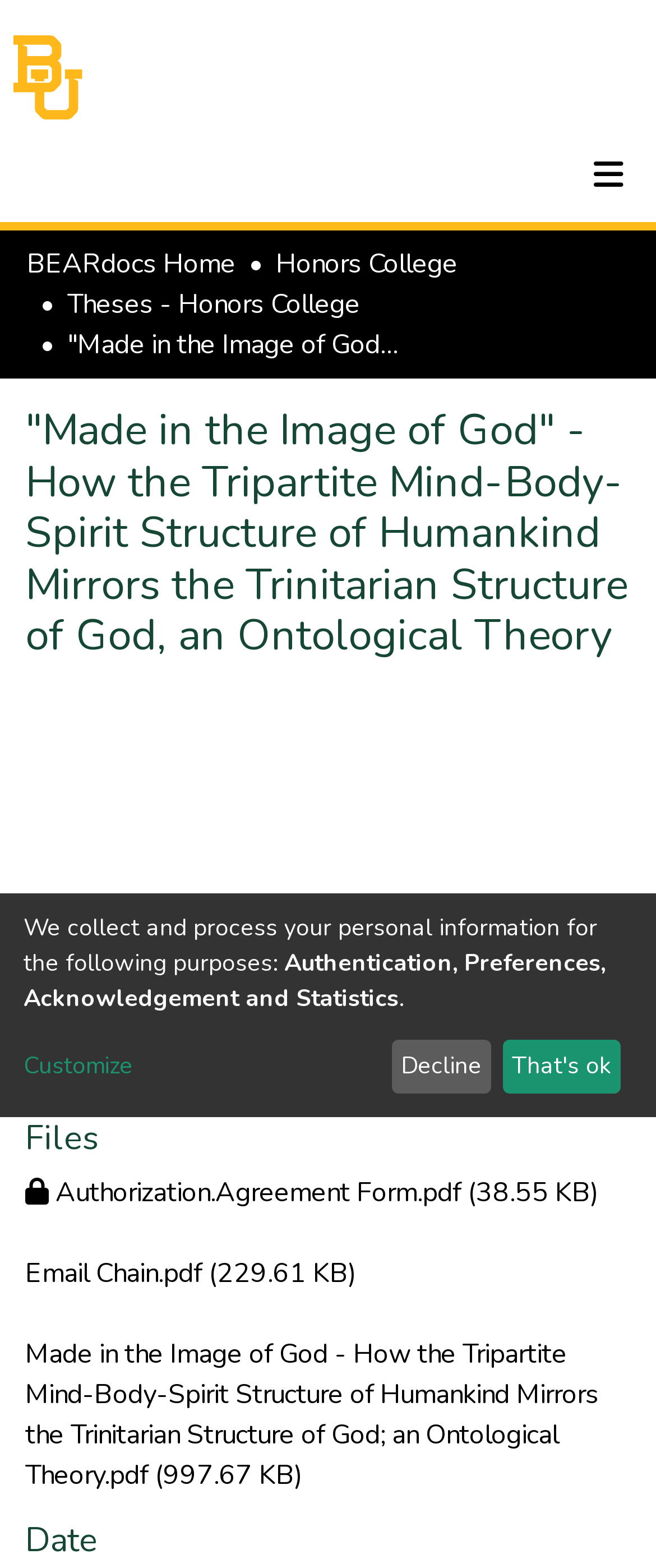Find and indicate the bounding box coordinates of the region you should select to follow the given instruction: "View communities and collections".

[0.041, 0.142, 0.513, 0.185]